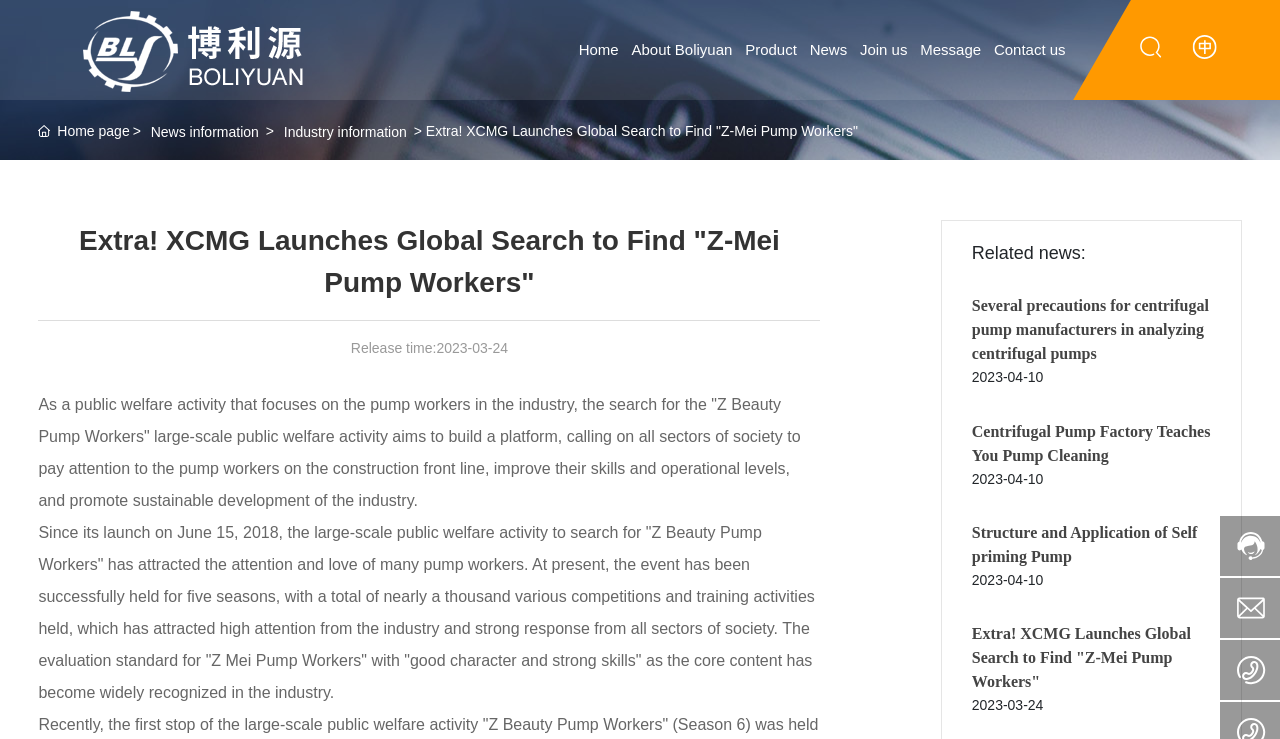Please identify the bounding box coordinates of the element's region that needs to be clicked to fulfill the following instruction: "Click the 'Product' link". The bounding box coordinates should consist of four float numbers between 0 and 1, i.e., [left, top, right, bottom].

[0.582, 0.0, 0.623, 0.135]